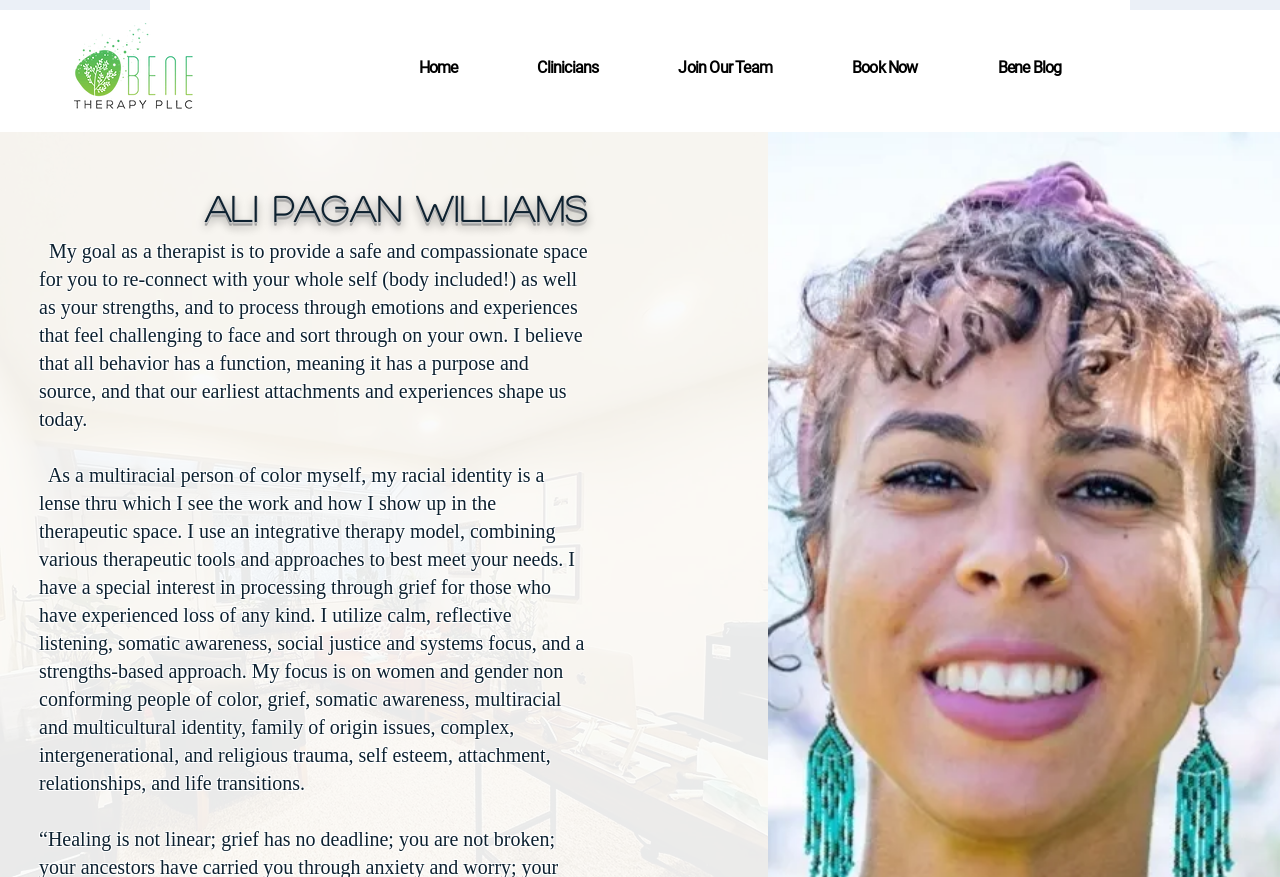With reference to the screenshot, provide a detailed response to the question below:
What is the purpose of the 'Book Now' link?

The 'Book Now' link is a navigation link located at the top of the webpage, and it is likely used to book an appointment with a therapist at Bene Therapy PLLC.